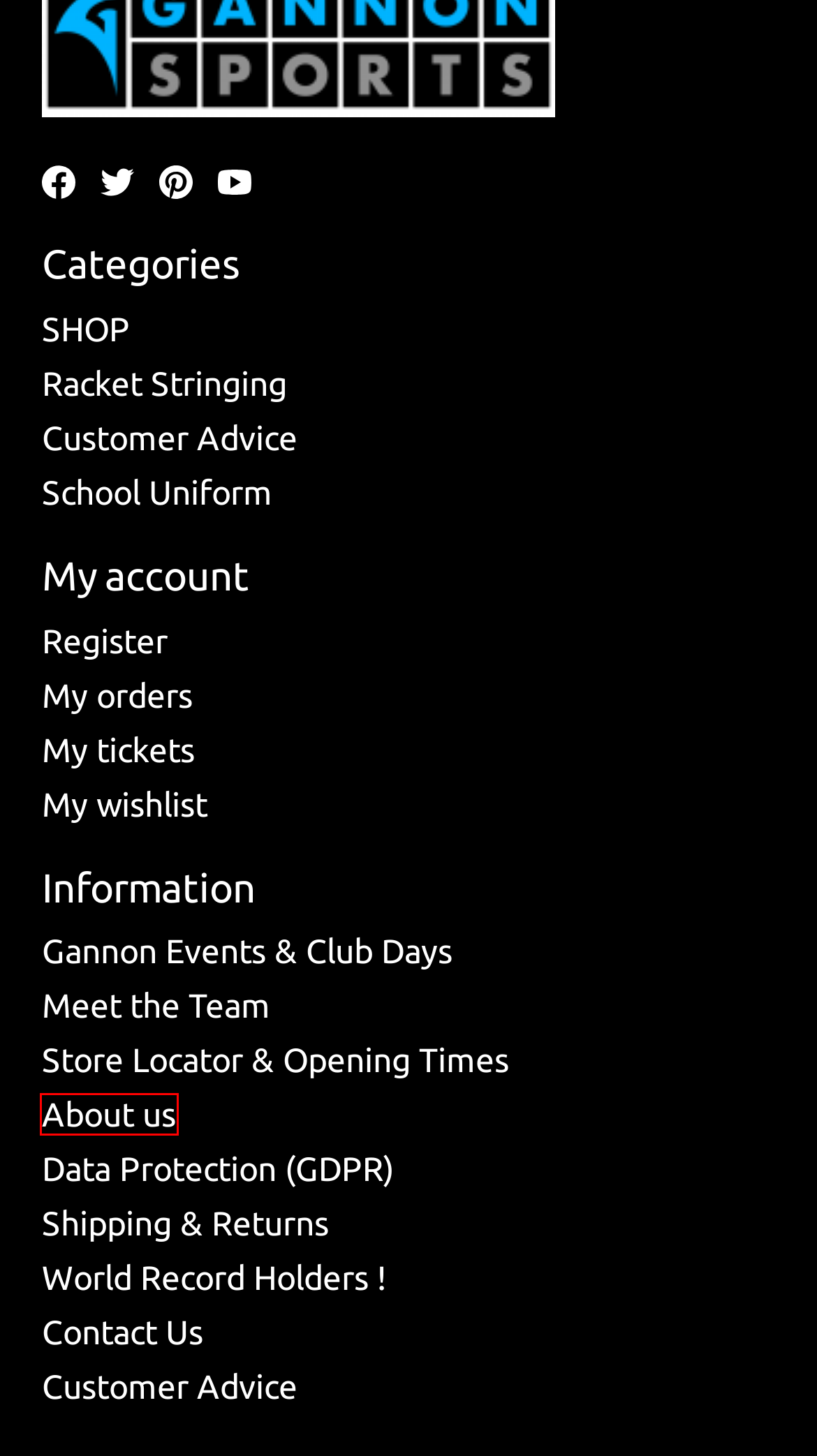Examine the screenshot of a webpage with a red bounding box around a UI element. Select the most accurate webpage description that corresponds to the new page after clicking the highlighted element. Here are the choices:
A. World Record Racket Stringers - Gannon Sports
B. Contact Us - Gannon Sports
C. Gannon Sports - Customer Advice  - Gannon Sports
D. Gannon Sports - Meet the Team - Gannon Sports
E. Gannon Sports - Store Locator - Gannon Sports
F. Gannon Sports - About Us - Gannon Sports
G. School Uniform  - Gannon Sports
H. Customer Advice - Gannon Sports

F